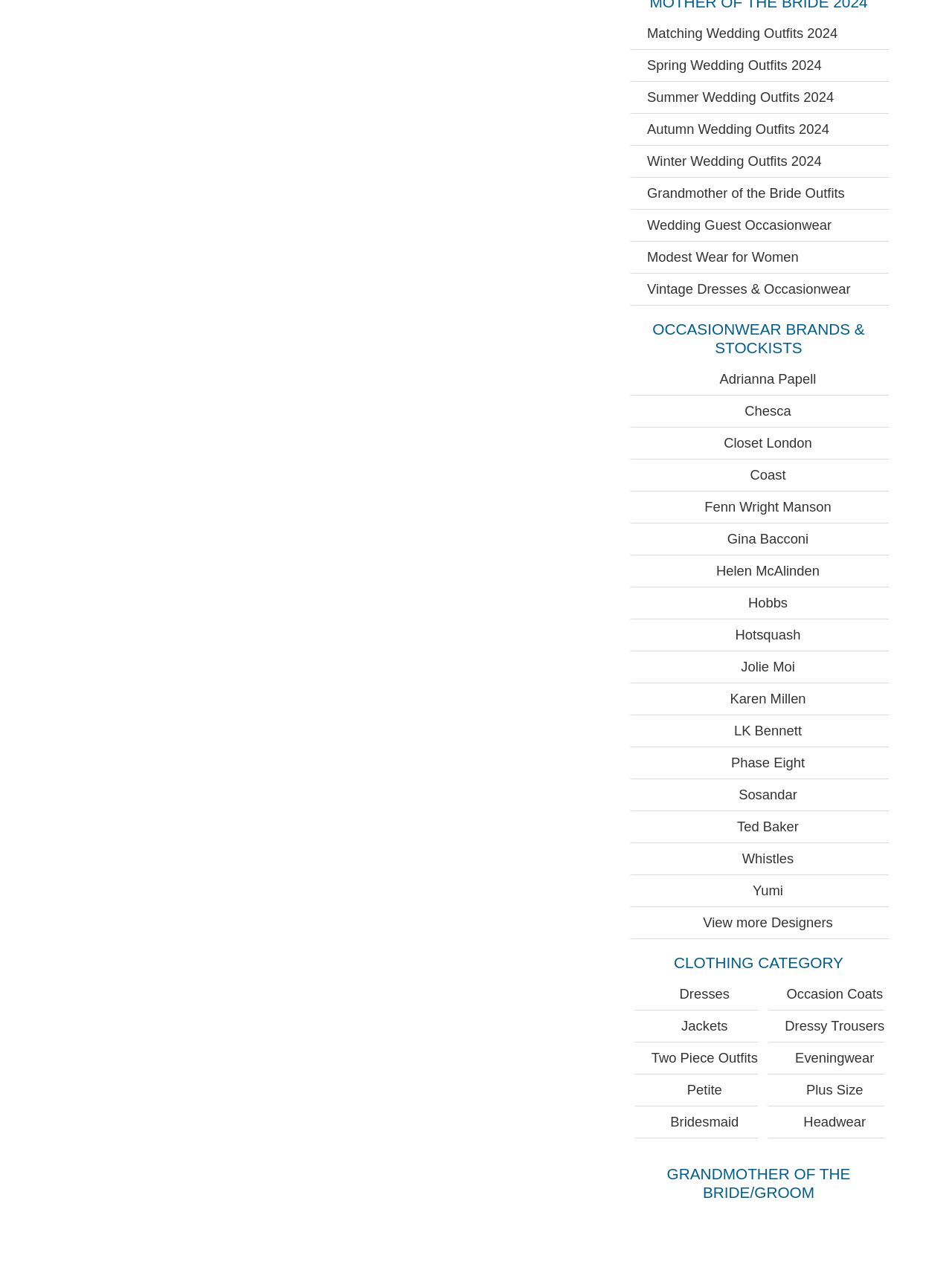Identify the bounding box coordinates of the clickable region required to complete the instruction: "Explore occasion coats". The coordinates should be given as four float numbers within the range of 0 and 1, i.e., [left, top, right, bottom].

[0.809, 0.769, 0.929, 0.793]